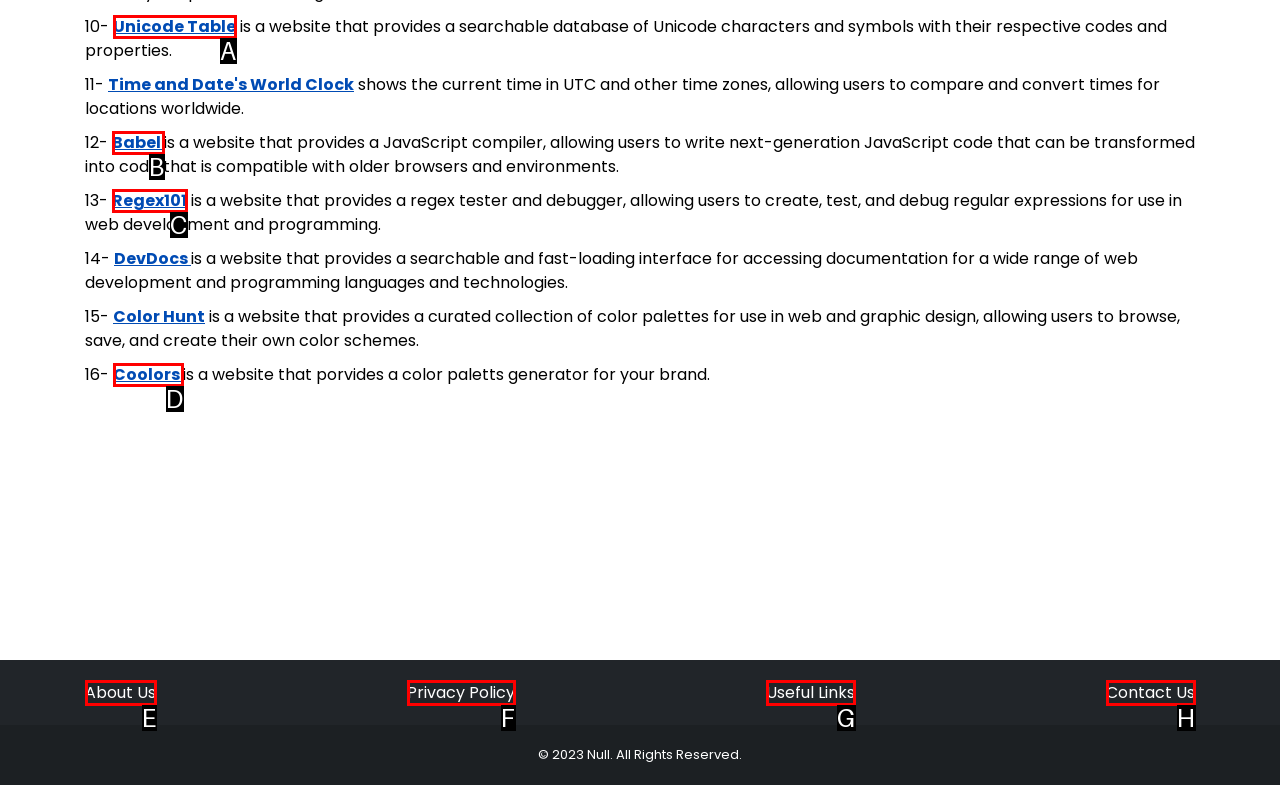Using the provided description: About Us, select the HTML element that corresponds to it. Indicate your choice with the option's letter.

E